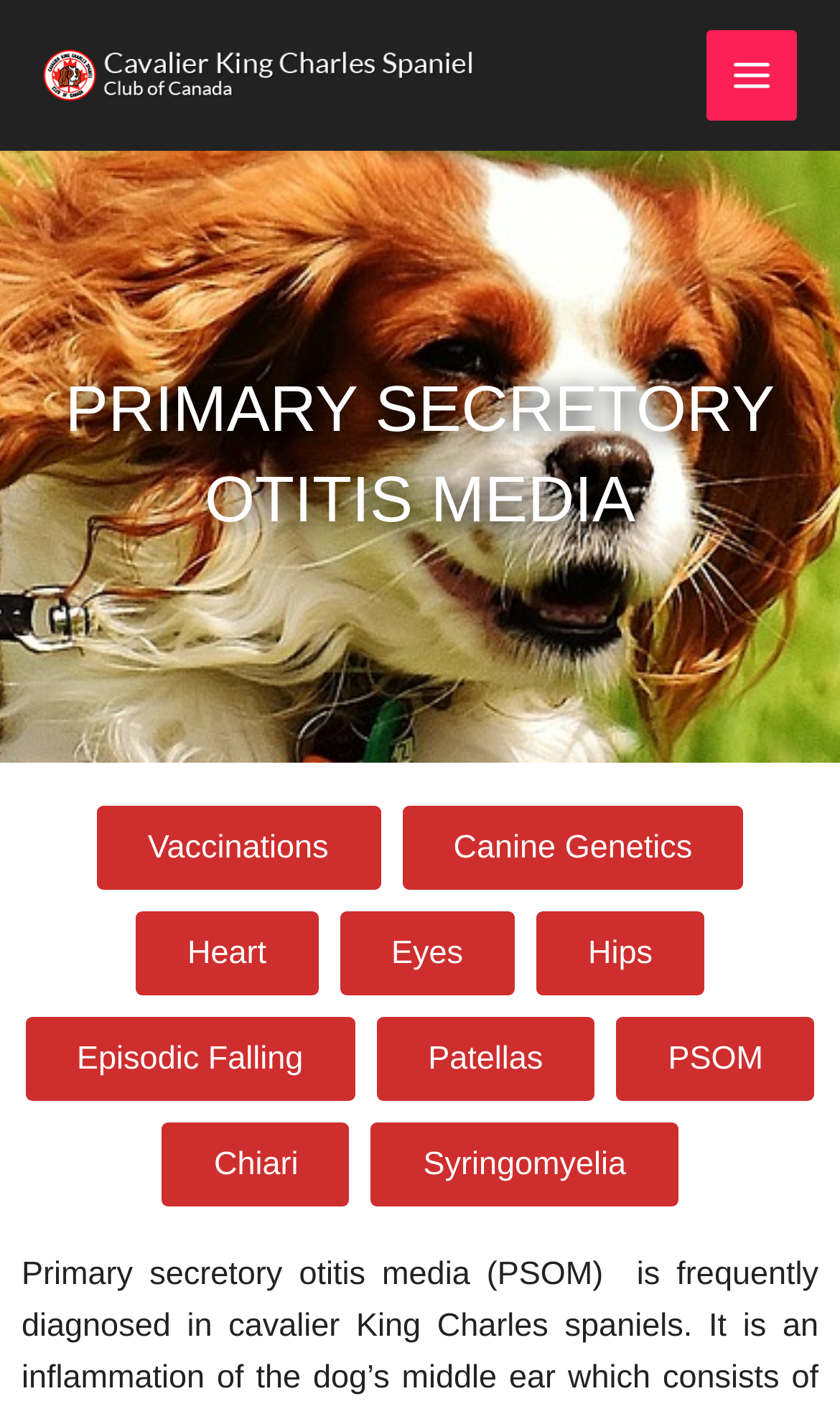Pinpoint the bounding box coordinates of the element that must be clicked to accomplish the following instruction: "Explore Canine Genetics". The coordinates should be in the format of four float numbers between 0 and 1, i.e., [left, top, right, bottom].

[0.478, 0.572, 0.886, 0.631]